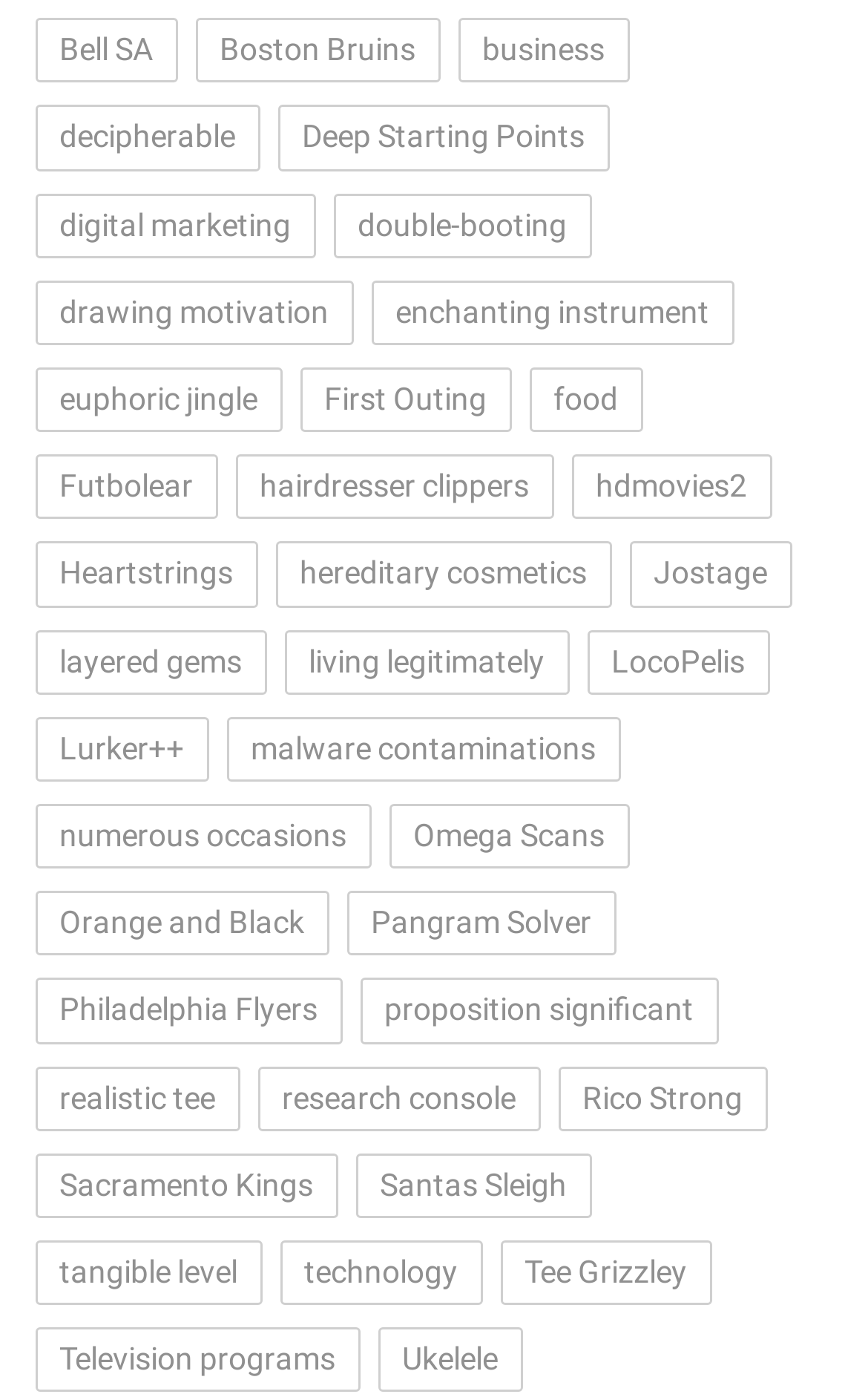How many items are related to 'food'?
Answer with a single word or phrase by referring to the visual content.

3